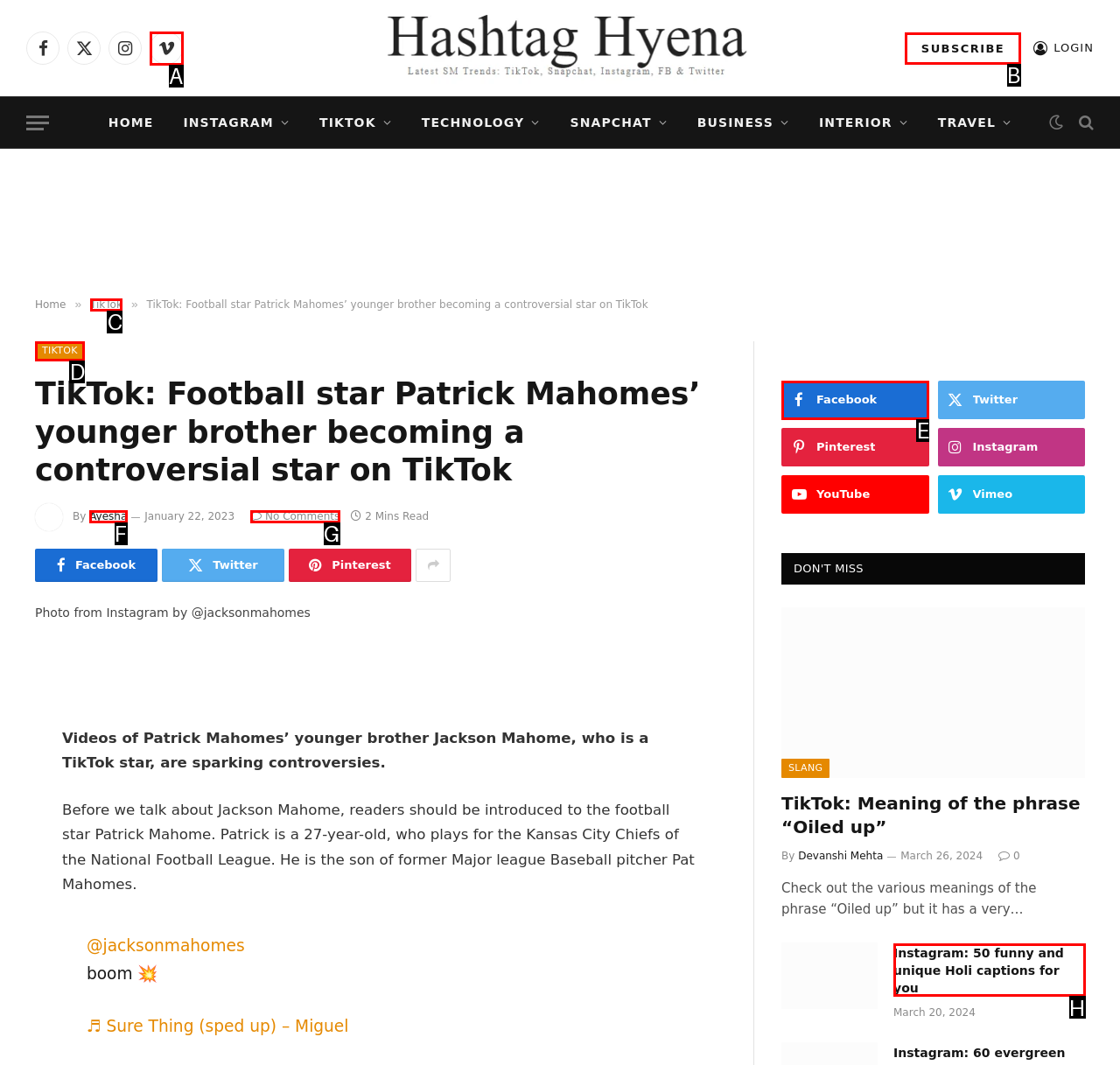Select the HTML element that needs to be clicked to carry out the task: Click on the 'SUBSCRIBE' link
Provide the letter of the correct option.

B